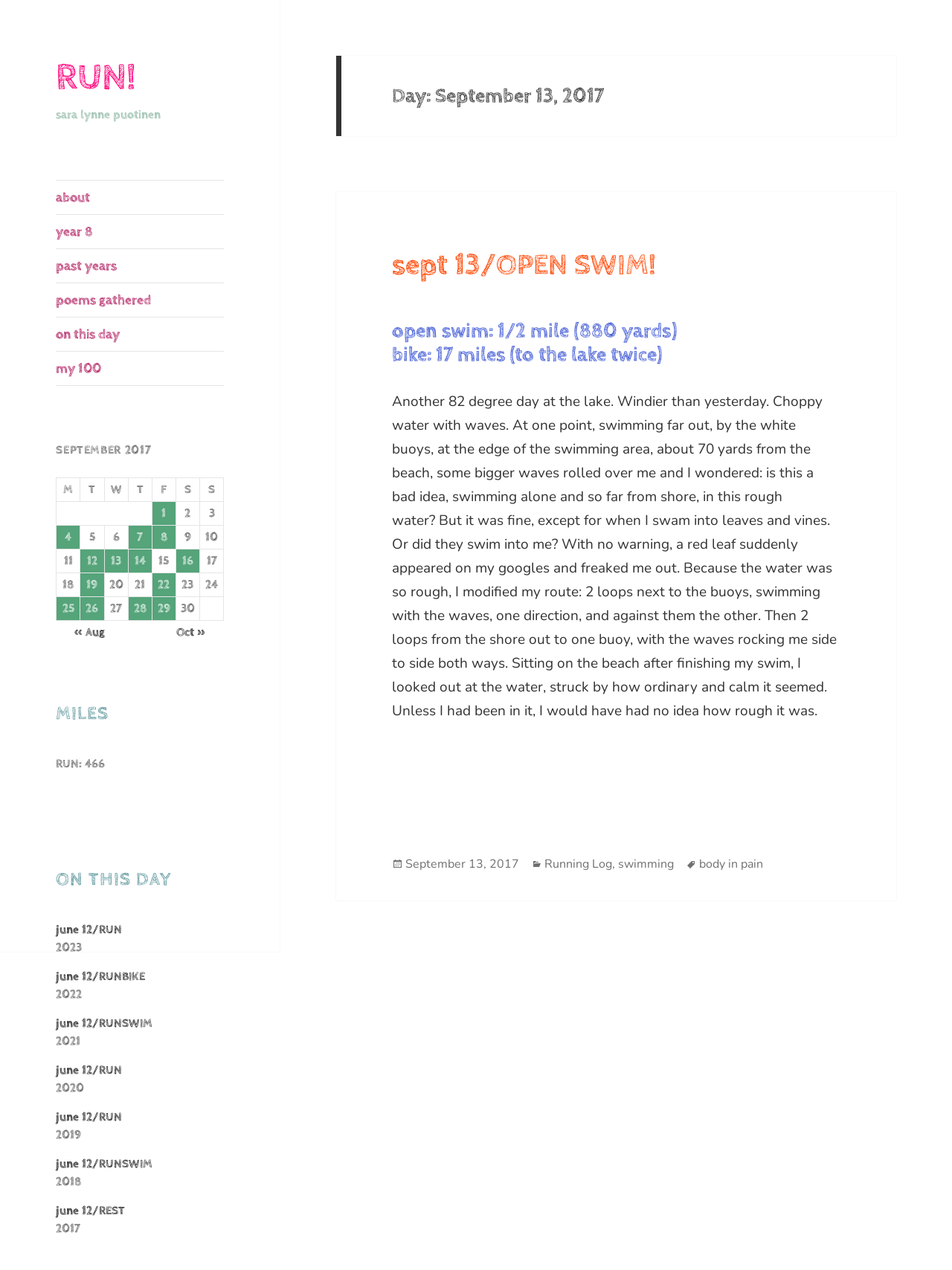What is the total number of runs?
Give a single word or phrase answer based on the content of the image.

466